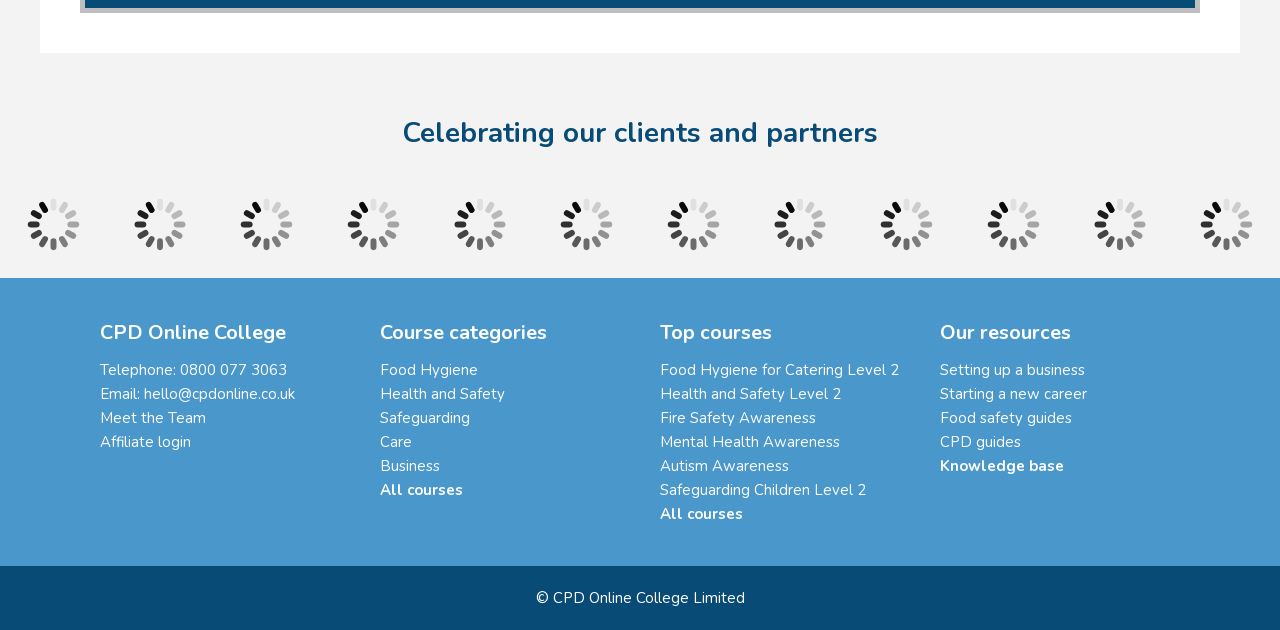Locate the bounding box coordinates of the area to click to fulfill this instruction: "Click the 'Meet the Team' link". The bounding box should be presented as four float numbers between 0 and 1, in the order [left, top, right, bottom].

[0.078, 0.647, 0.161, 0.679]